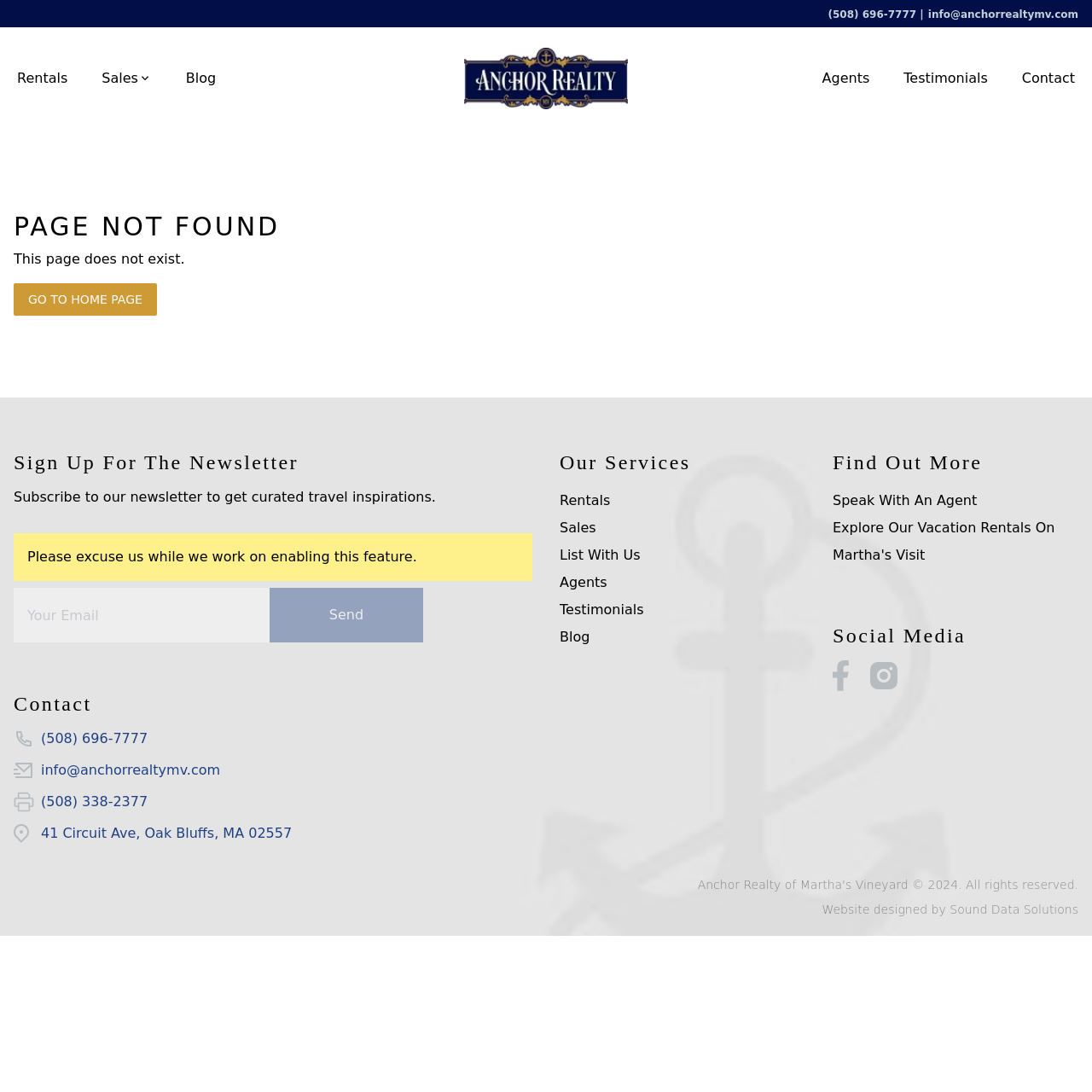Find and specify the bounding box coordinates that correspond to the clickable region for the instruction: "Call (508) 696-7777".

[0.758, 0.008, 0.839, 0.019]